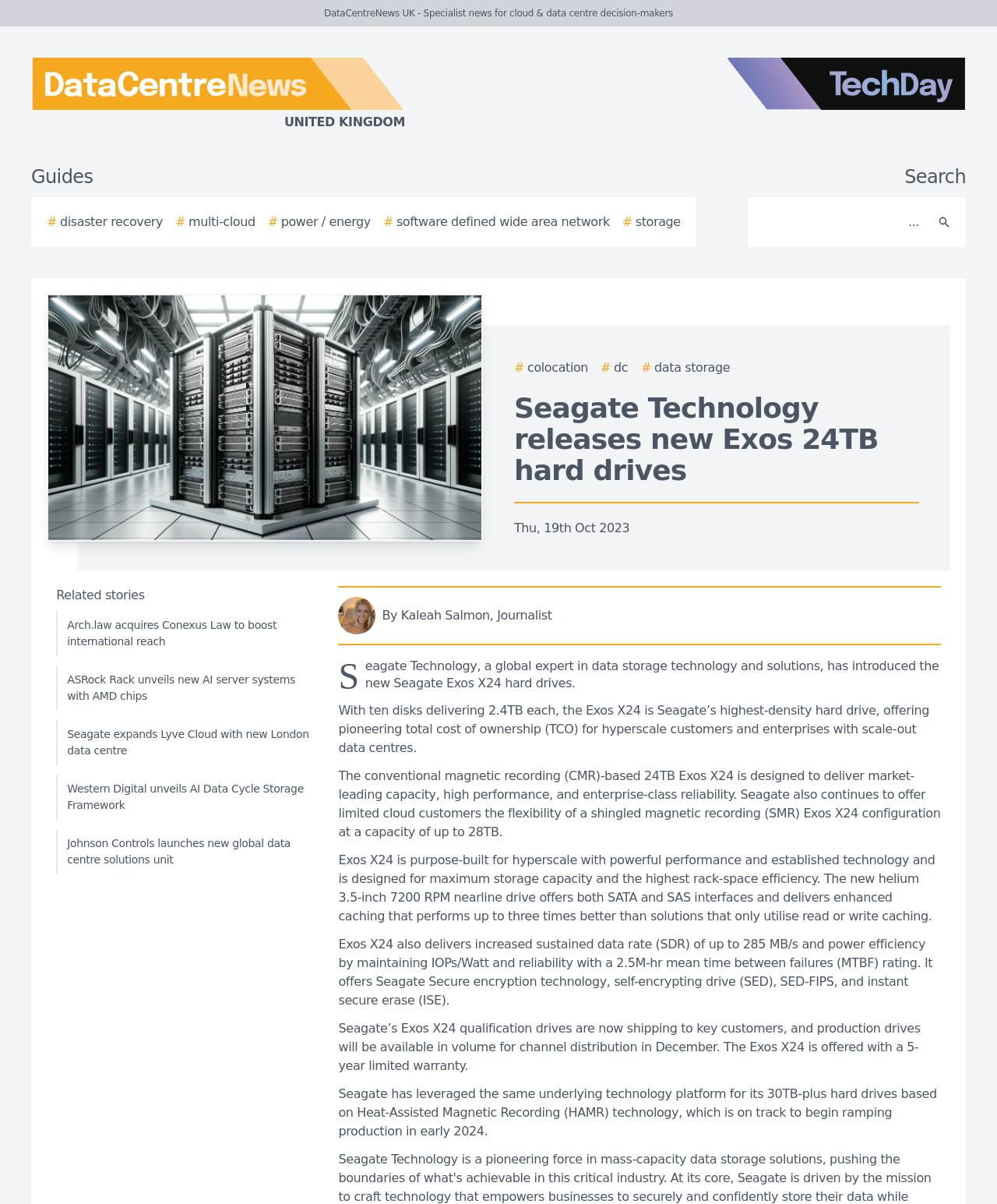Given the description: "By Kaleah Salmon, Journalist", determine the bounding box coordinates of the UI element. The coordinates should be formatted as four float numbers between 0 and 1, [left, top, right, bottom].

[0.339, 0.496, 0.944, 0.527]